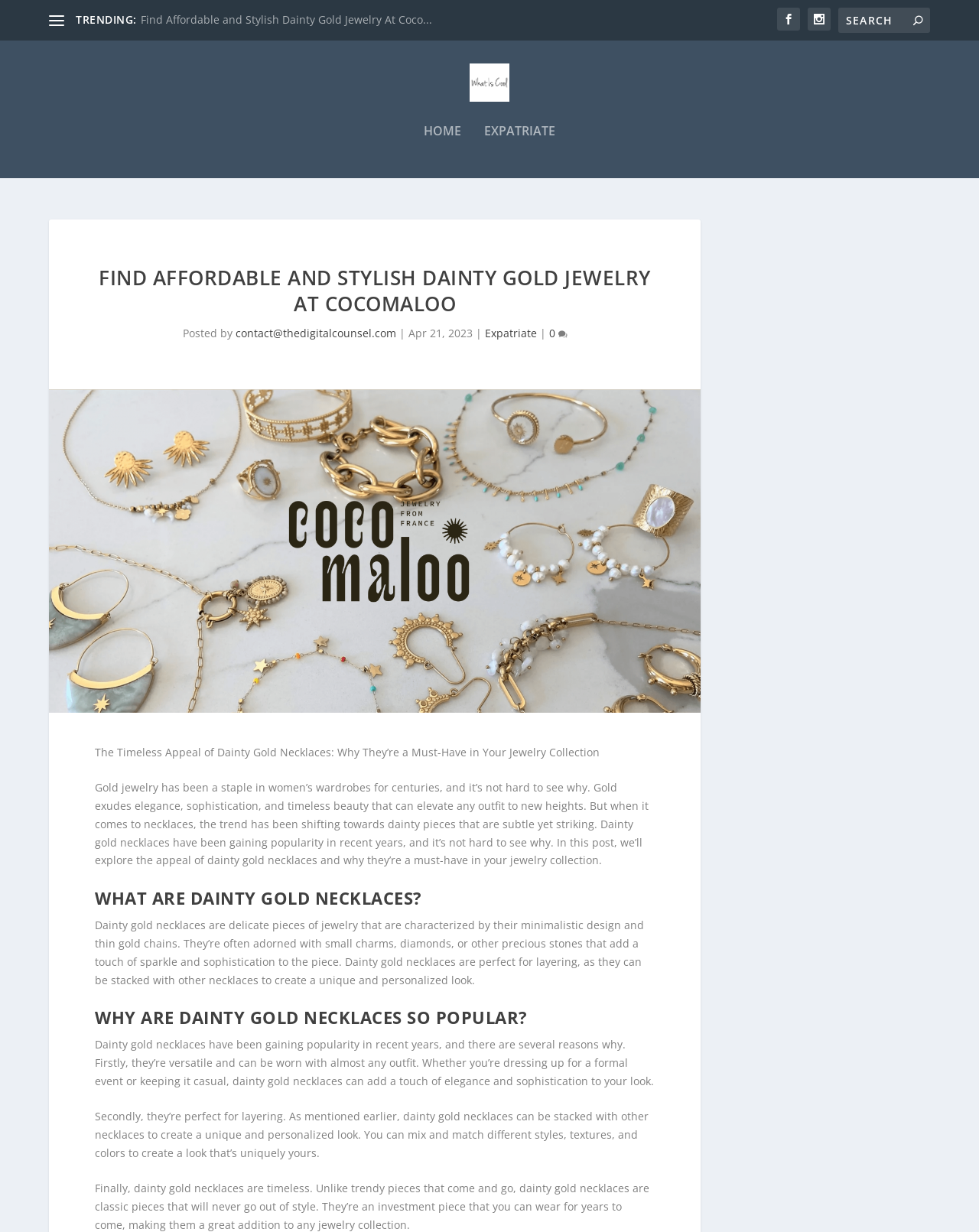Identify the bounding box coordinates of the part that should be clicked to carry out this instruction: "Search for something".

[0.856, 0.006, 0.95, 0.027]